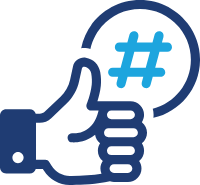What is the role of social media in modern advertising strategies?
From the details in the image, provide a complete and detailed answer to the question.

The graphic emphasizes the role of social media in enhancing visibility and engagement in modern advertising strategies, highlighting the importance of tailored campaigns that resonate with audiences where they are most active.